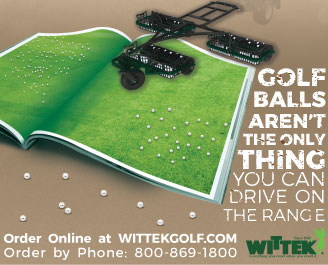Use the details in the image to answer the question thoroughly: 
What is positioned at the top of the image?

A stylish graphic of a golf ball is positioned at the top of the image, accompanied by a bold text that cleverly hints at the various driving range equipment and accessories available for purchase.